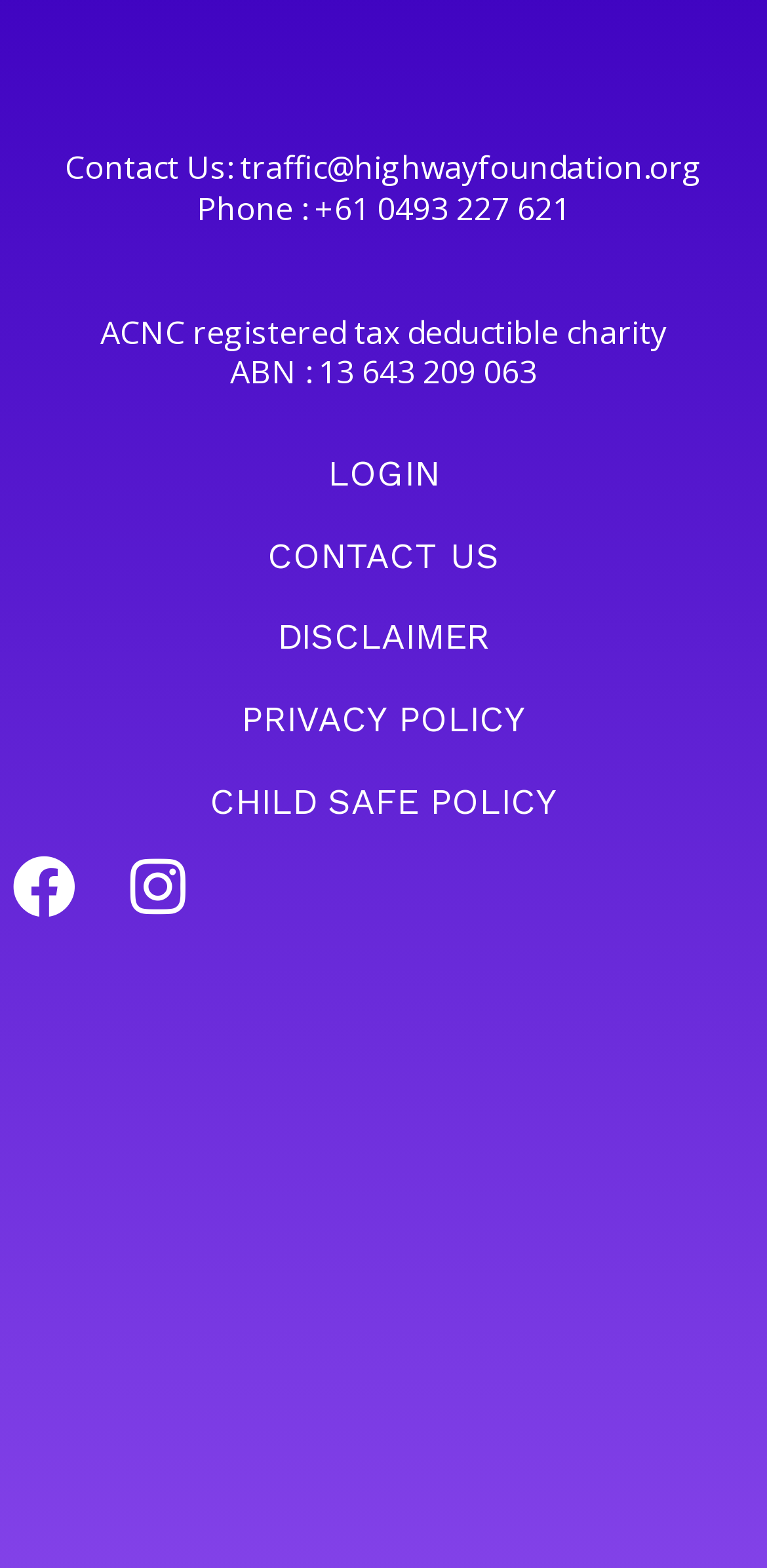Please provide a brief answer to the question using only one word or phrase: 
What is the email address for traffic?

traffic@highwayfoundation.org